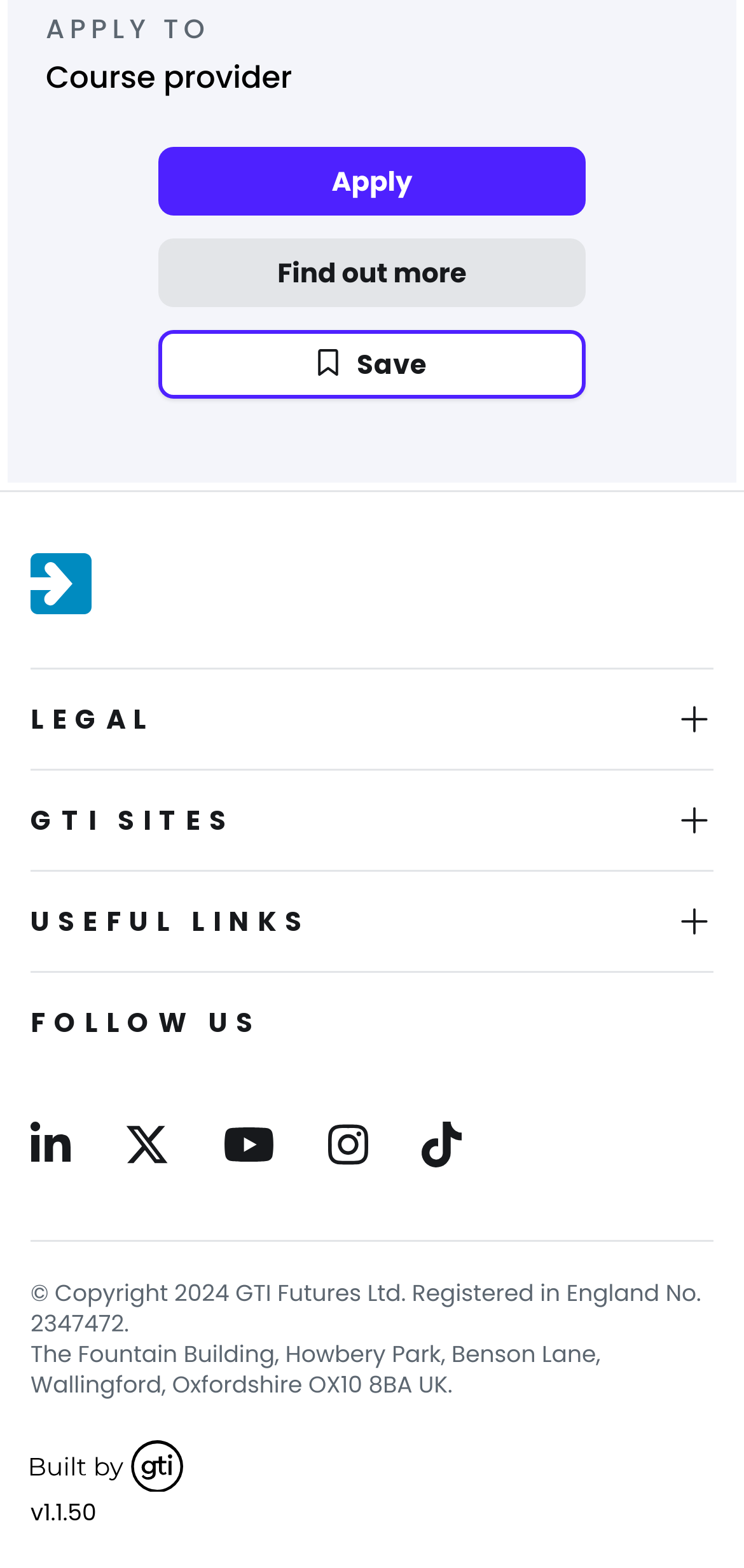Use a single word or phrase to answer the question: What is the purpose of the 'Apply' button?

To apply